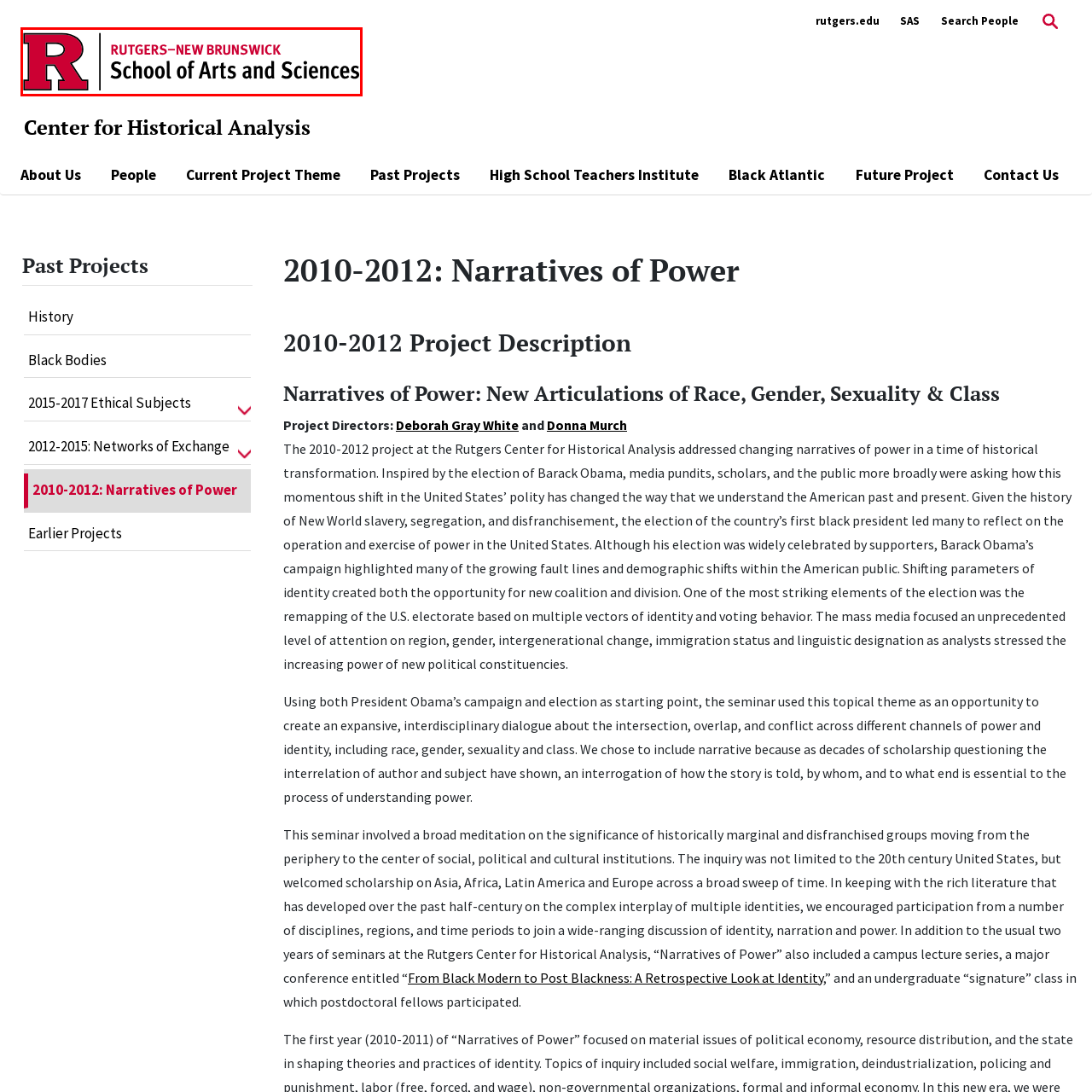Pay attention to the section outlined in red, What is the name of the school featured in the logo? 
Reply with a single word or phrase.

School of Arts and Sciences